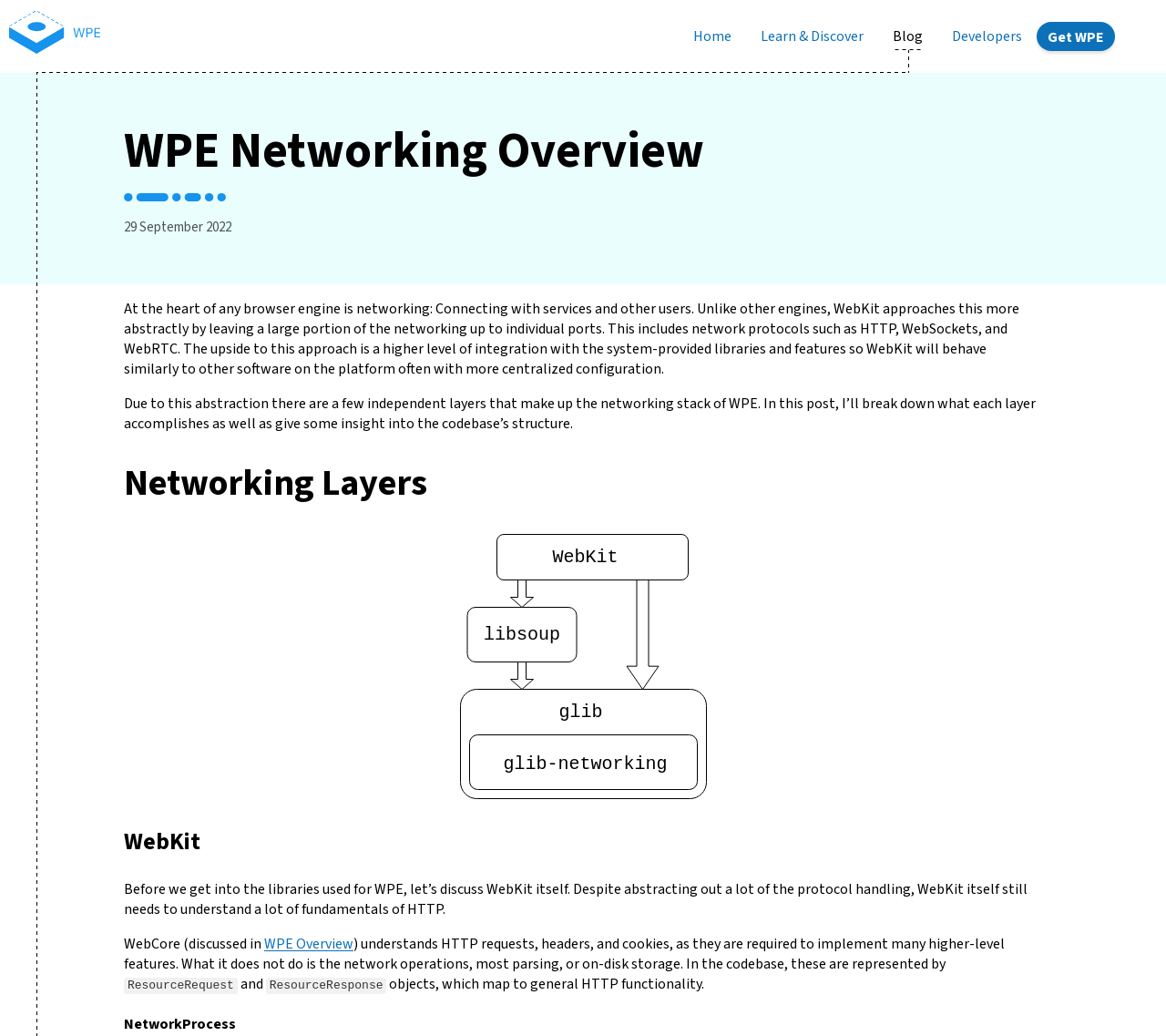Provide a comprehensive caption for the webpage.

The webpage is titled "WPE Networking Overview" and features a logo image of "WPE" at the top-left corner. Below the logo, there is a navigation menu with five links: "Home", "Learn & Discover", "Blog", "Developers", and "Get WPE", which are aligned horizontally across the top of the page.

The main content of the page is divided into sections, each with a heading. The first section has a heading "WPE Networking Overview" and provides an introduction to the topic of networking in browser engines, specifically WebKit. The text explains how WebKit approaches networking more abstractly, leaving a large portion of the networking up to individual ports.

Below this introduction, there is a section with a heading "Networking Layers" that features an image of "WebKit Network Layers". This section likely provides more information about the different layers that make up the networking stack of WPE.

The next section has a heading "WebKit" and discusses WebKit itself, explaining how it understands HTTP requests, headers, and cookies, but does not handle network operations, parsing, or on-disk storage. This section also mentions "WebCore" and provides a link to "WPE Overview".

The final section has a heading "NetworkProcess" and is likely related to the network process in WPE.